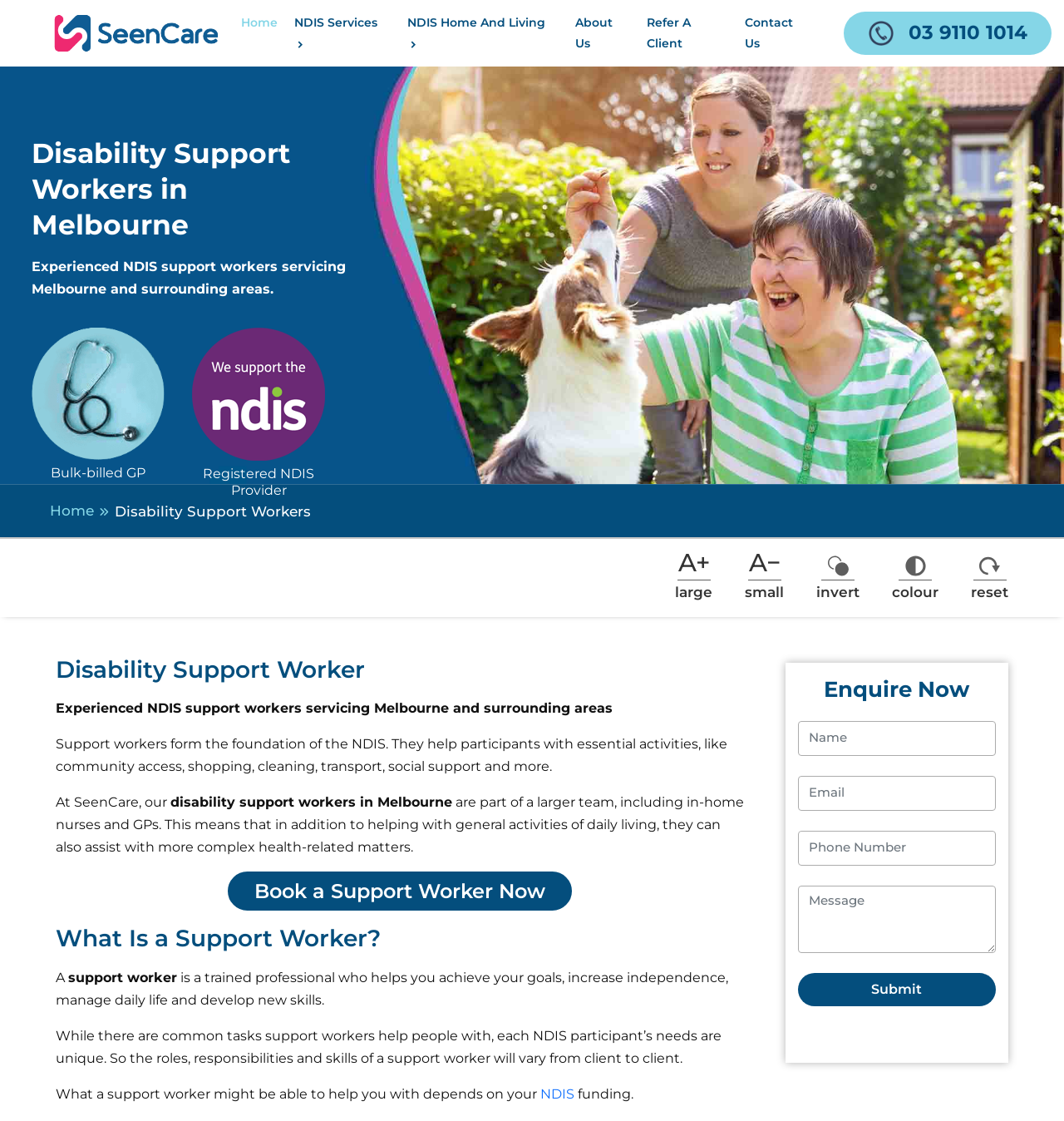How can I contact SeenCare?
Using the image, elaborate on the answer with as much detail as possible.

The webpage provides a contact form labeled 'Enquire Now' where users can fill in their name, email, phone number, and message to get in touch with SeenCare, as seen in the form element with the bounding box coordinates [0.75, 0.605, 0.936, 0.919]